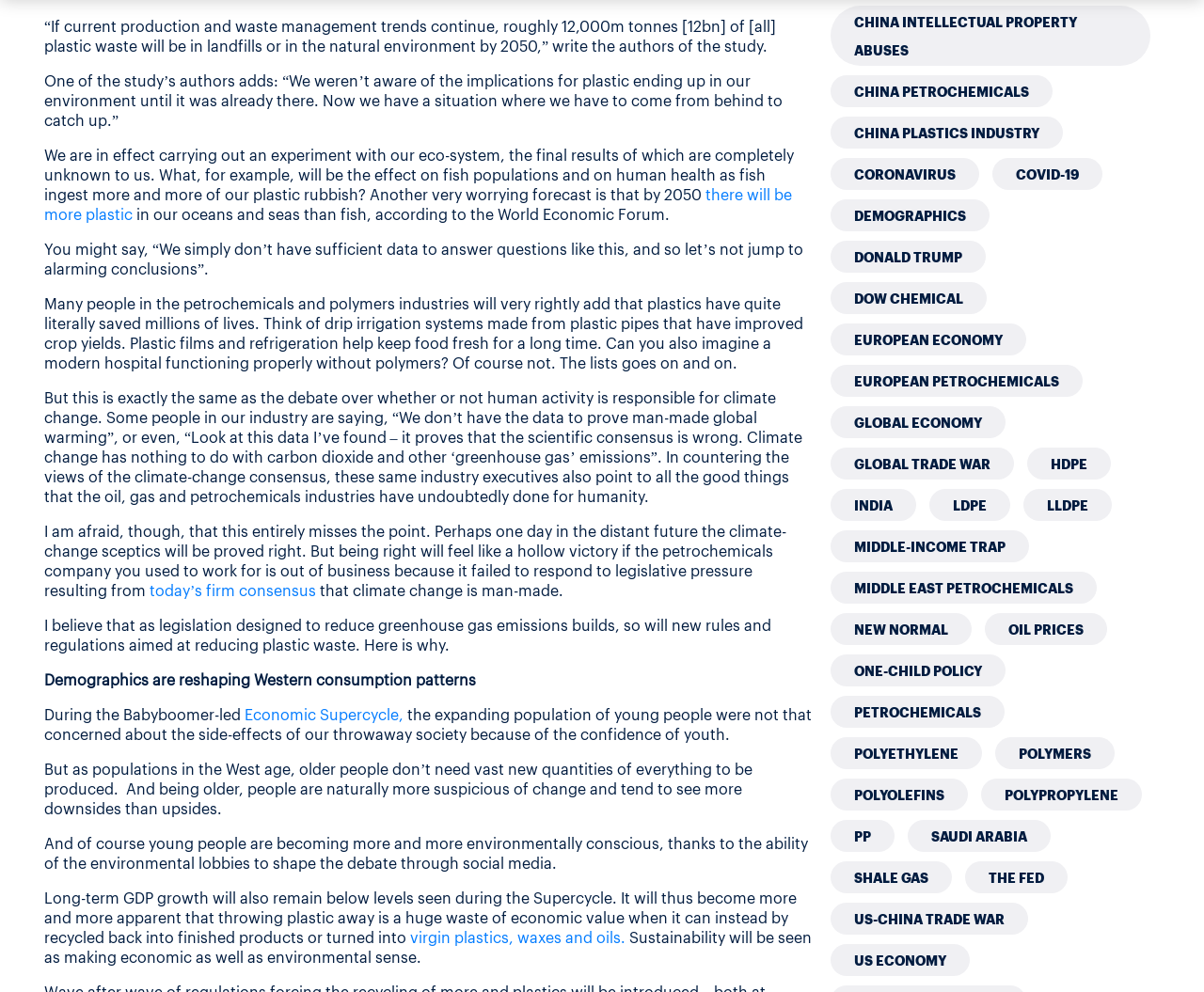What is the relationship between plastic waste and economic value?
Answer the question with a single word or phrase derived from the image.

Waste of economic value